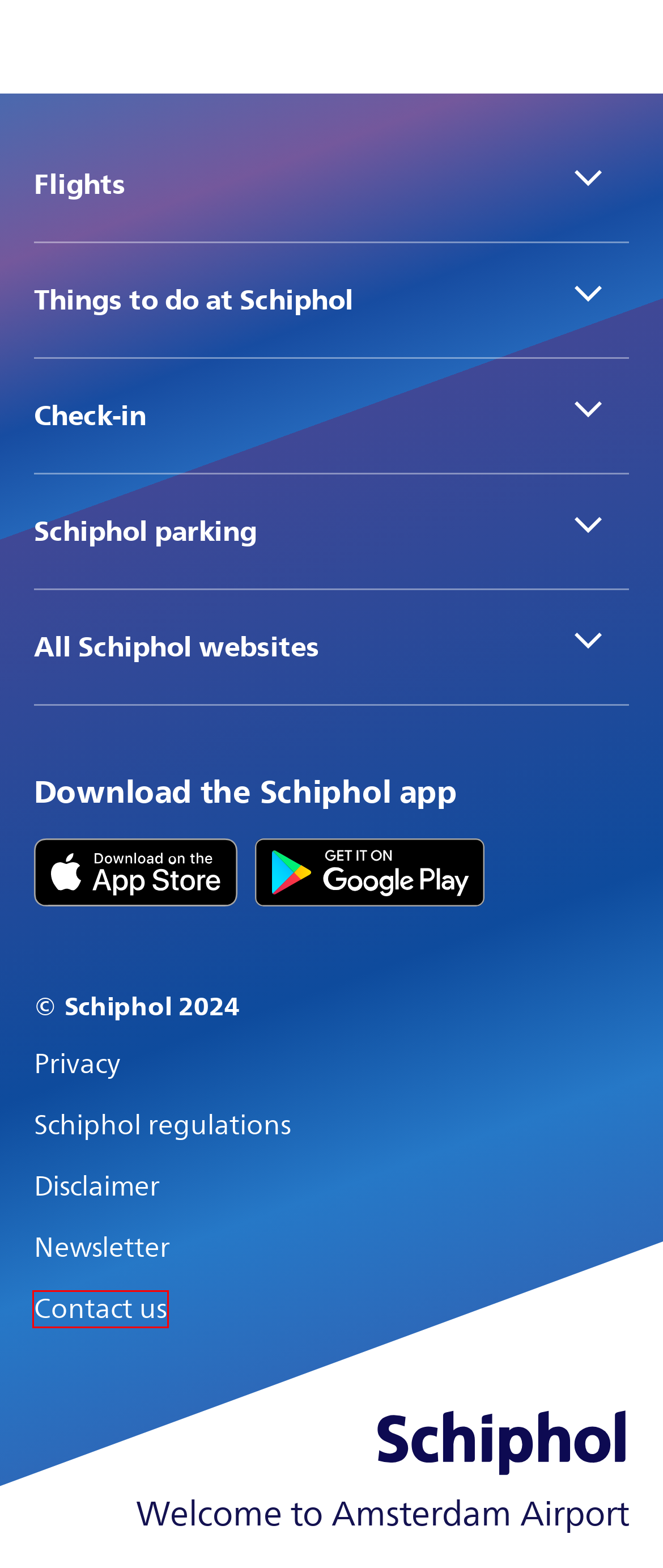Observe the provided screenshot of a webpage that has a red rectangle bounding box. Determine the webpage description that best matches the new webpage after clicking the element inside the red bounding box. Here are the candidates:
A. Articles tagged with 'news' | Schiphol
B. Schiphol | Privacy and Cookies
C. Schiphol | Disclaimer
D. ‎Schiphol Amsterdam Airport on the App Store
E. Schiphol | Newsletter
F. Schiphol | Schiphol regulations
G. Schiphol | Contact us for questions and complaints
H. Schiphol | Cookies

G